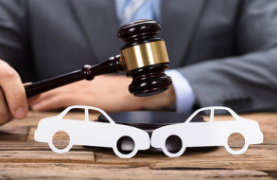What is the significance of the gavel in the image?
With the help of the image, please provide a detailed response to the question.

The emphasis on the gavel signifies the authoritative role of legal proceedings, highlighting the importance of seeking justice in cases related to car accidents, and emphasizing the legal support available for individuals involved in such cases.